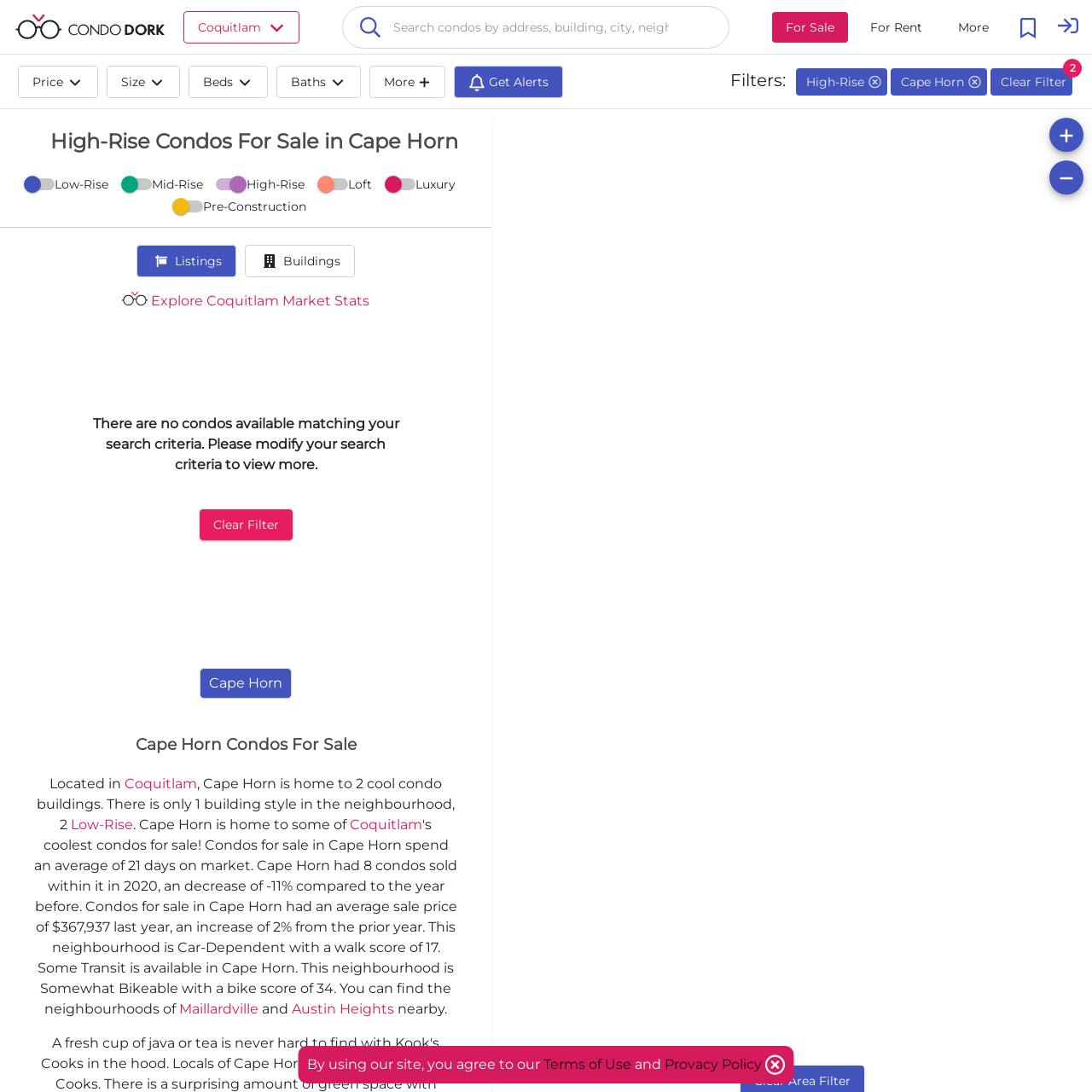Refer to the image and provide an in-depth answer to the question:
What is the location of Cape Horn?

Based on the webpage, the text 'Located in Coquitlam, Cape Horn...' indicates that Cape Horn is located in Coquitlam.